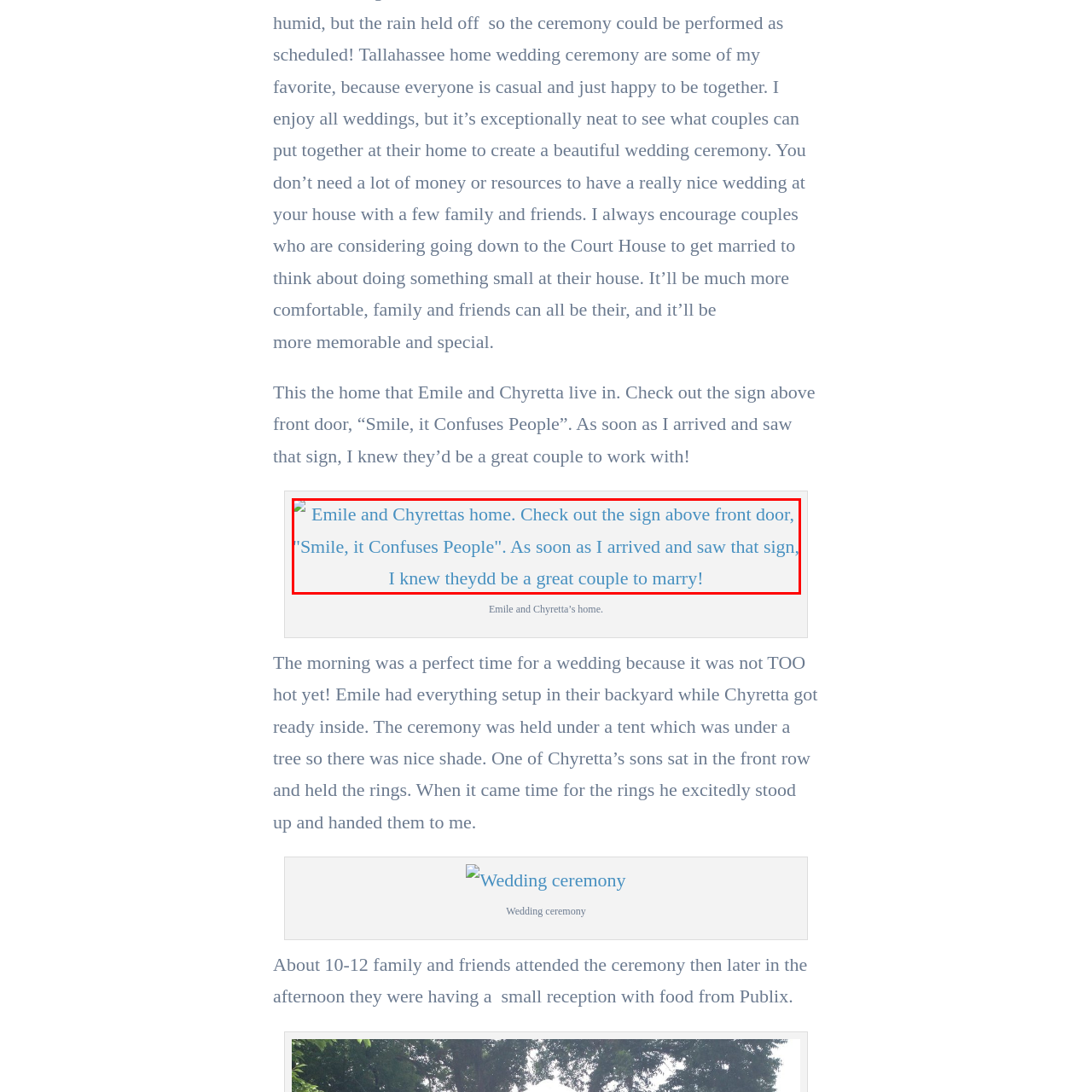Provide an extensive and detailed caption for the image section enclosed by the red boundary.

The image captures the charming home of Emile and Chyretta, distinguished by a whimsical sign hanging above the front door that reads, “Smile, it Confuses People.” This playful nod to their personalities sets the tone for the warm and inviting atmosphere of the residence. The accompanying text expresses the photographer's immediate affection for the couple upon seeing the sign, suggesting a sense of joy and connection that would characterize their time together. This picturesque setting is not only a home but also a representation of the couple's unique and lighthearted spirit, making it an idyllic backdrop for their upcoming wedding celebrations.